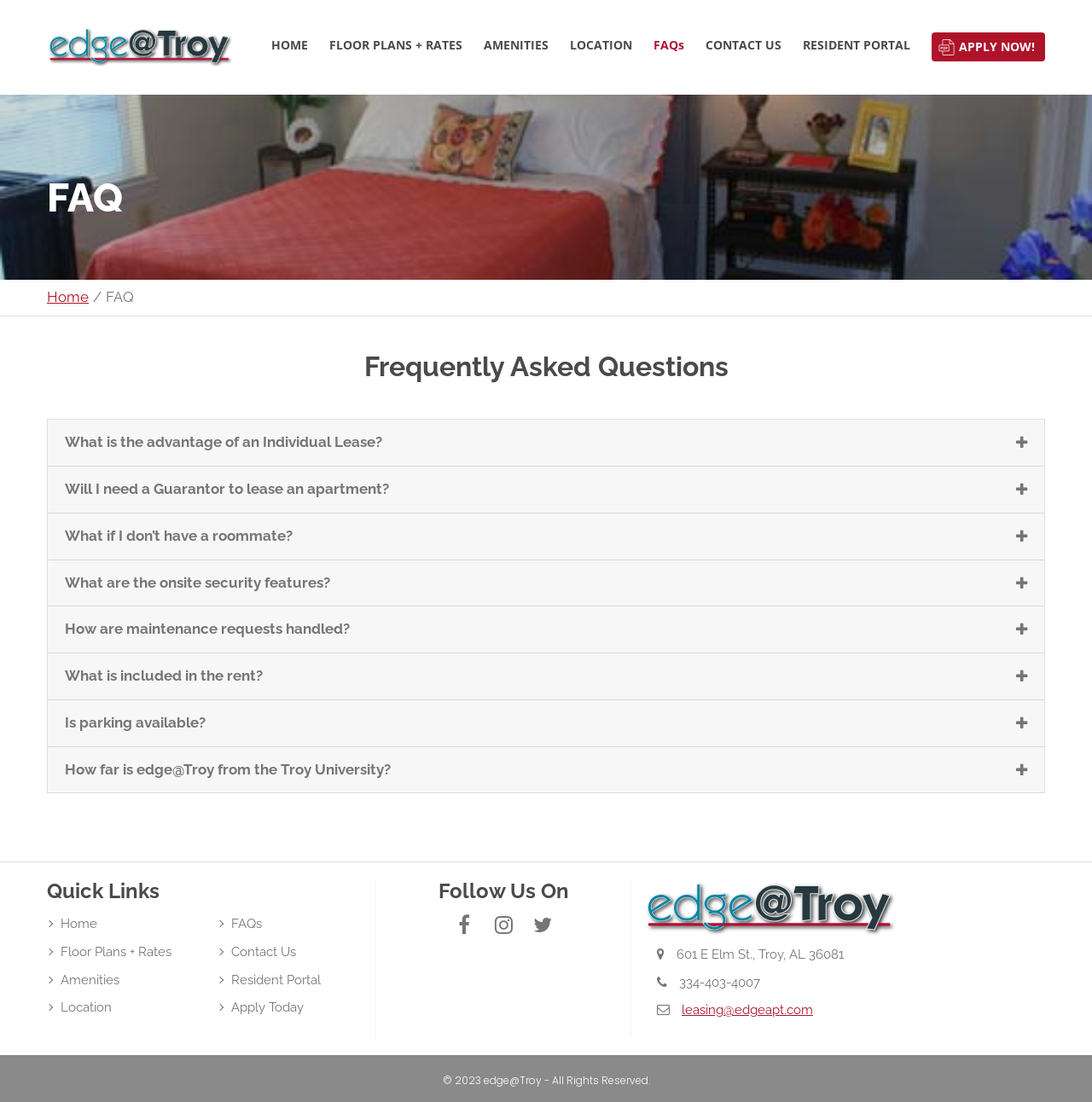Identify the bounding box coordinates necessary to click and complete the given instruction: "Follow Edgeattroy on Facebook".

[0.448, 0.827, 0.473, 0.851]